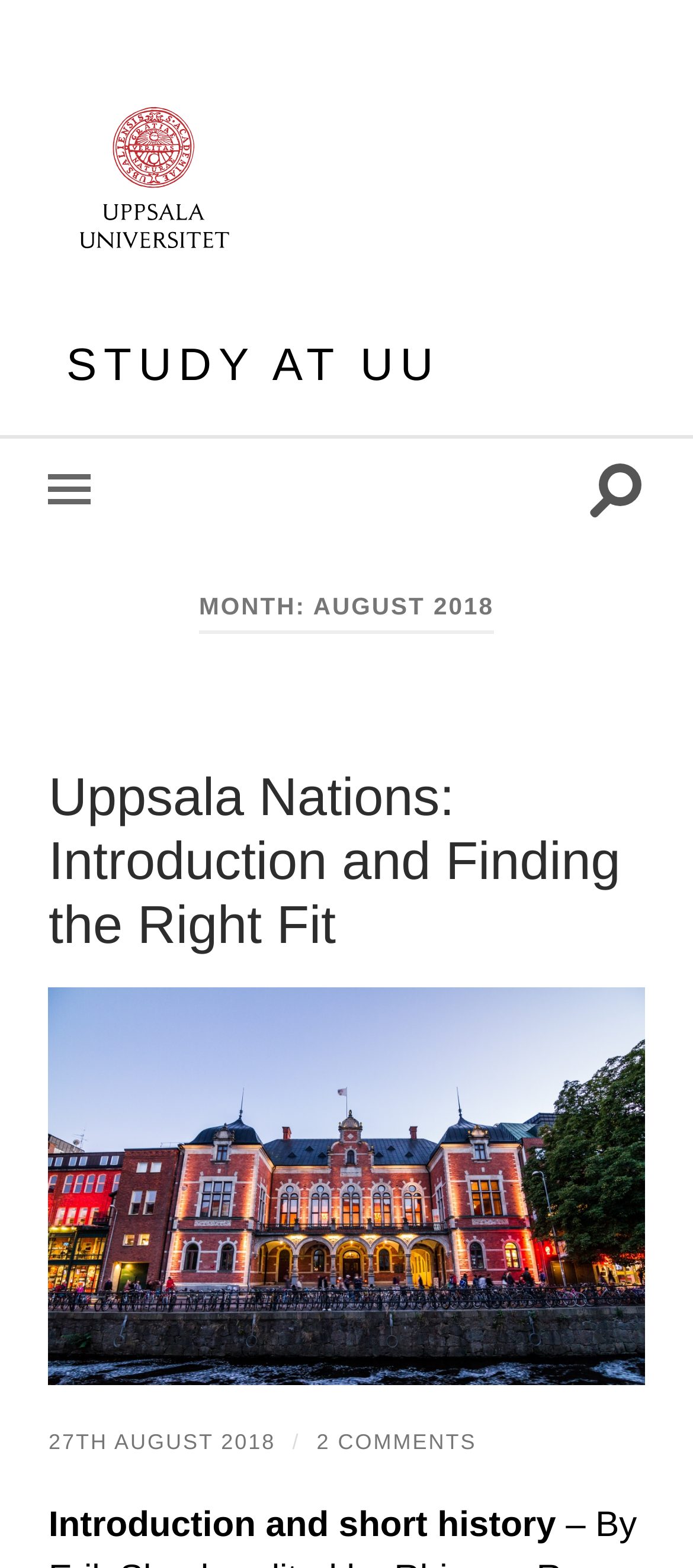Given the element description, predict the bounding box coordinates in the format (top-left x, top-left y, bottom-right x, bottom-right y), using floating point numbers between 0 and 1: Toggle mobile menu

[0.07, 0.28, 0.152, 0.344]